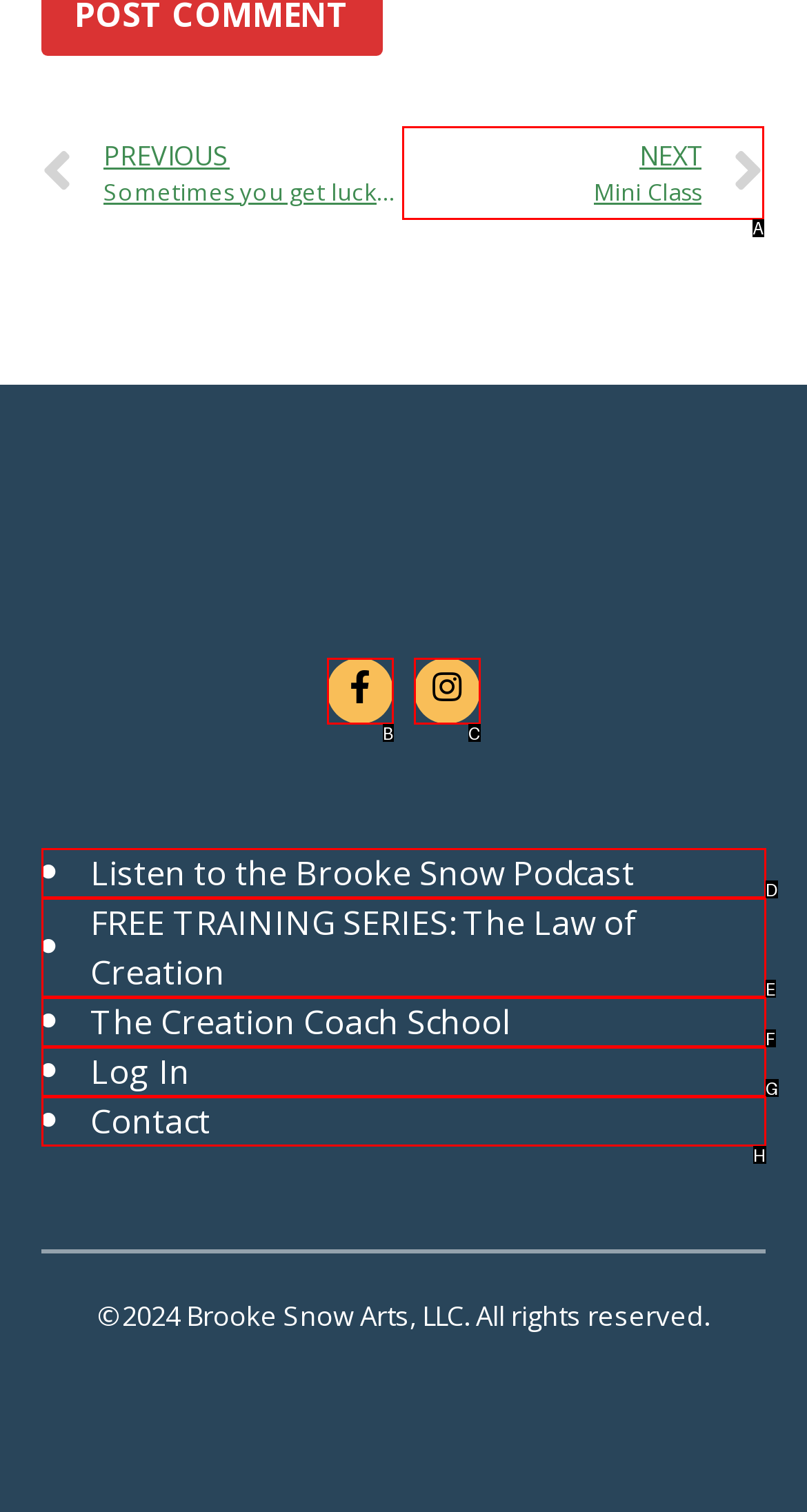Determine which option fits the element description: Instagram
Answer with the option’s letter directly.

C